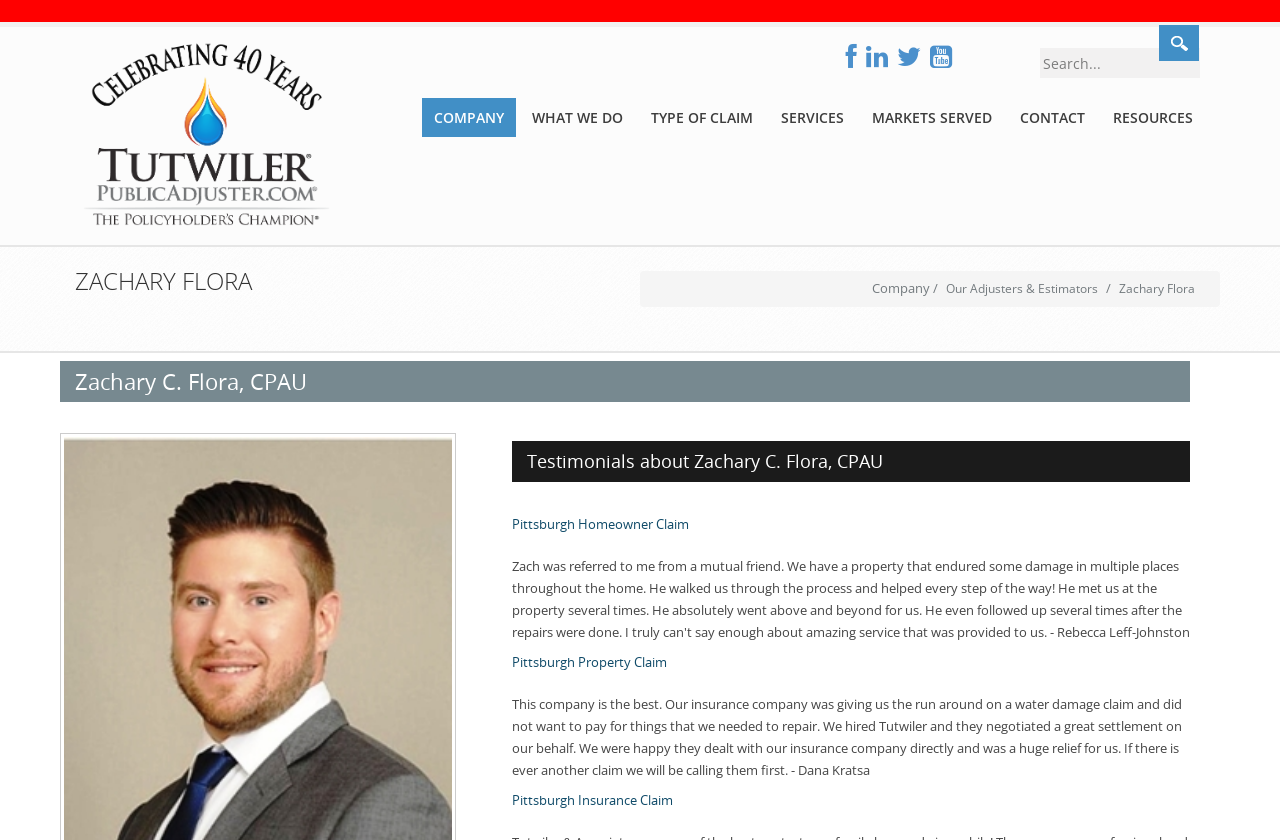Identify the bounding box for the element characterized by the following description: "Search".

[0.905, 0.03, 0.937, 0.073]